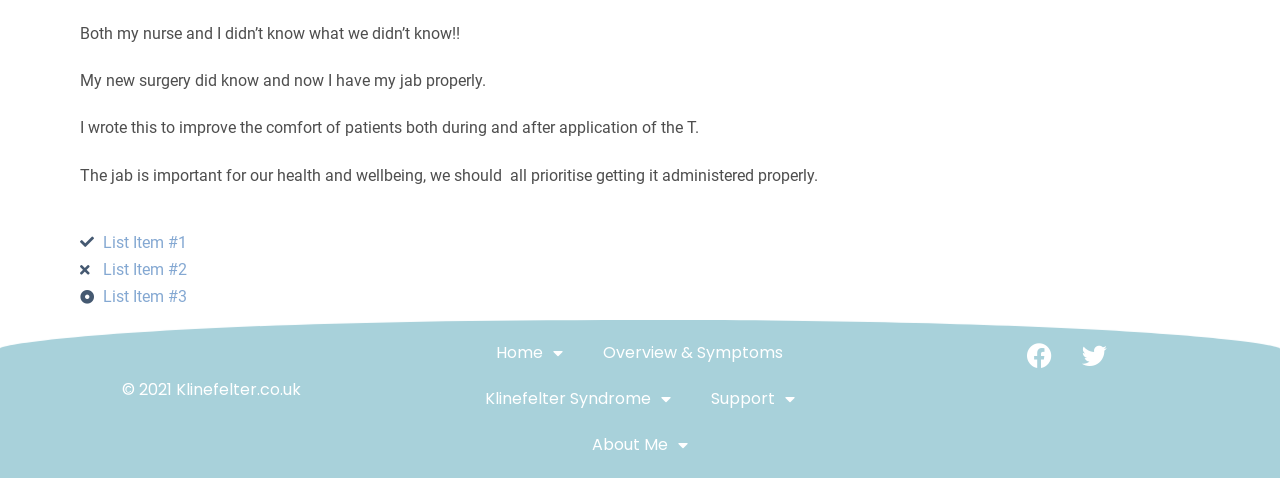Can you give a detailed response to the following question using the information from the image? What is the name of the website?

The copyright information at the bottom of the webpage mentions '© 2021 Klinefelter.co.uk', indicating that the name of the website is Klinefelter.co.uk.